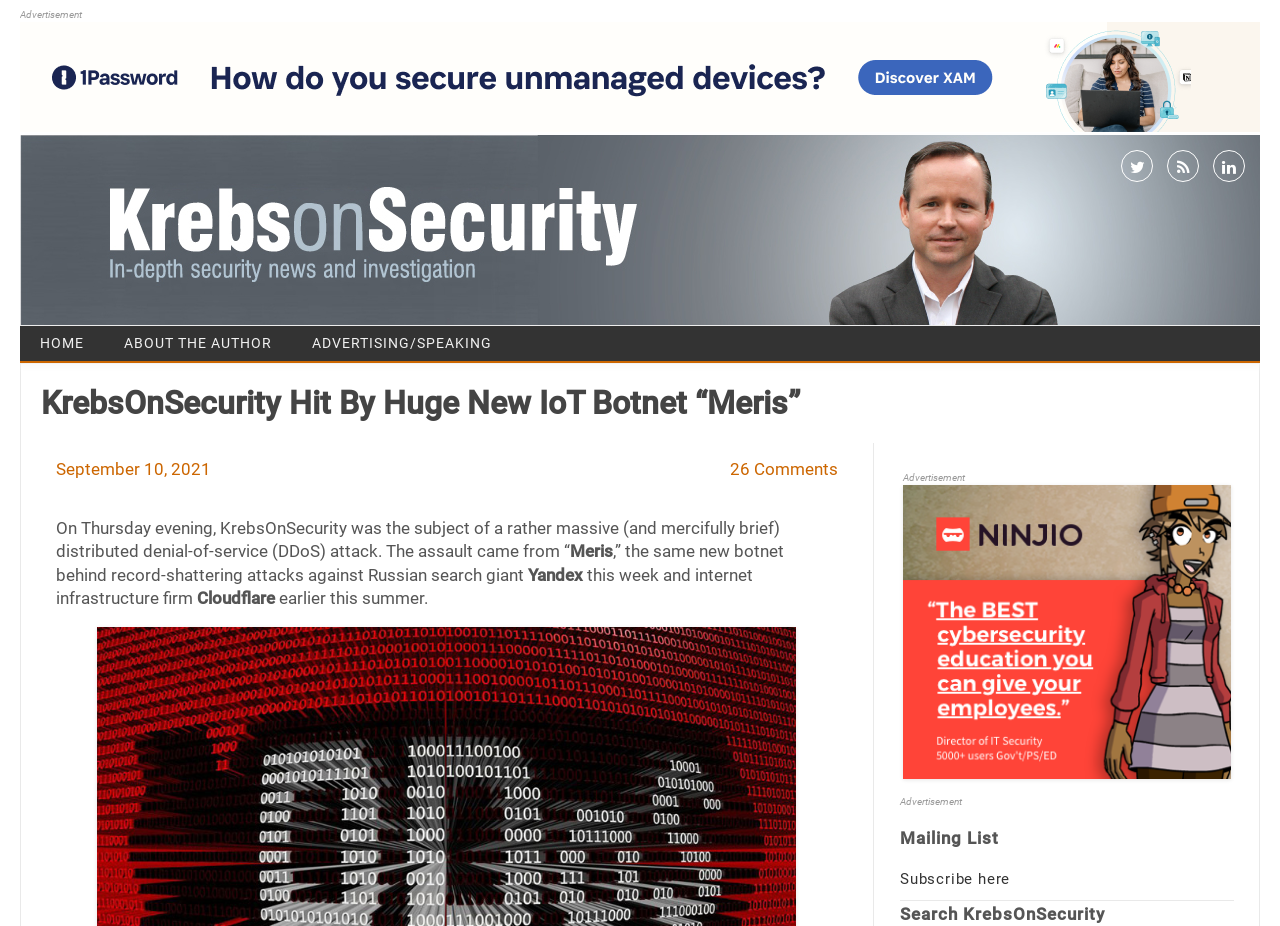What is the name of the botnet mentioned in the article?
Please answer the question with a single word or phrase, referencing the image.

Meris